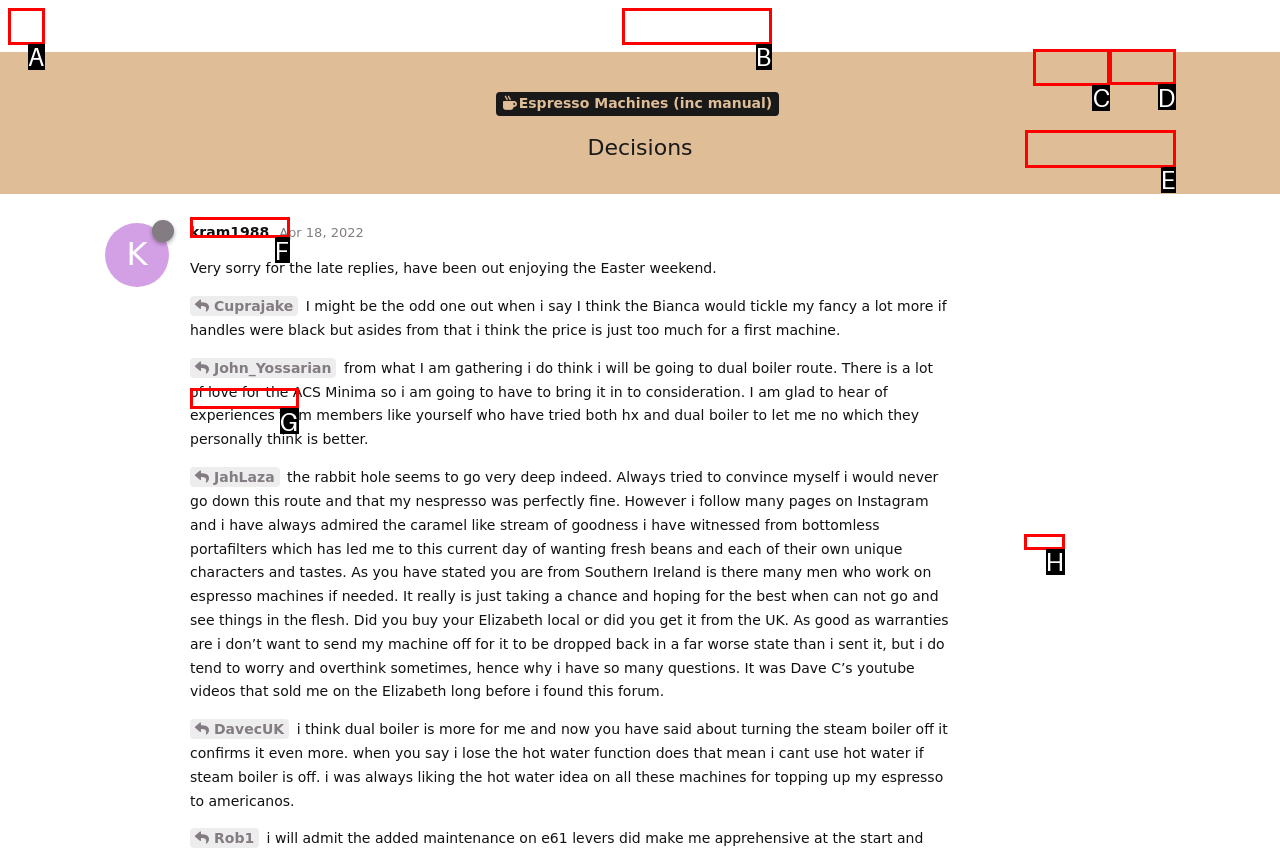Specify which UI element should be clicked to accomplish the task: Log in. Answer with the letter of the correct choice.

D